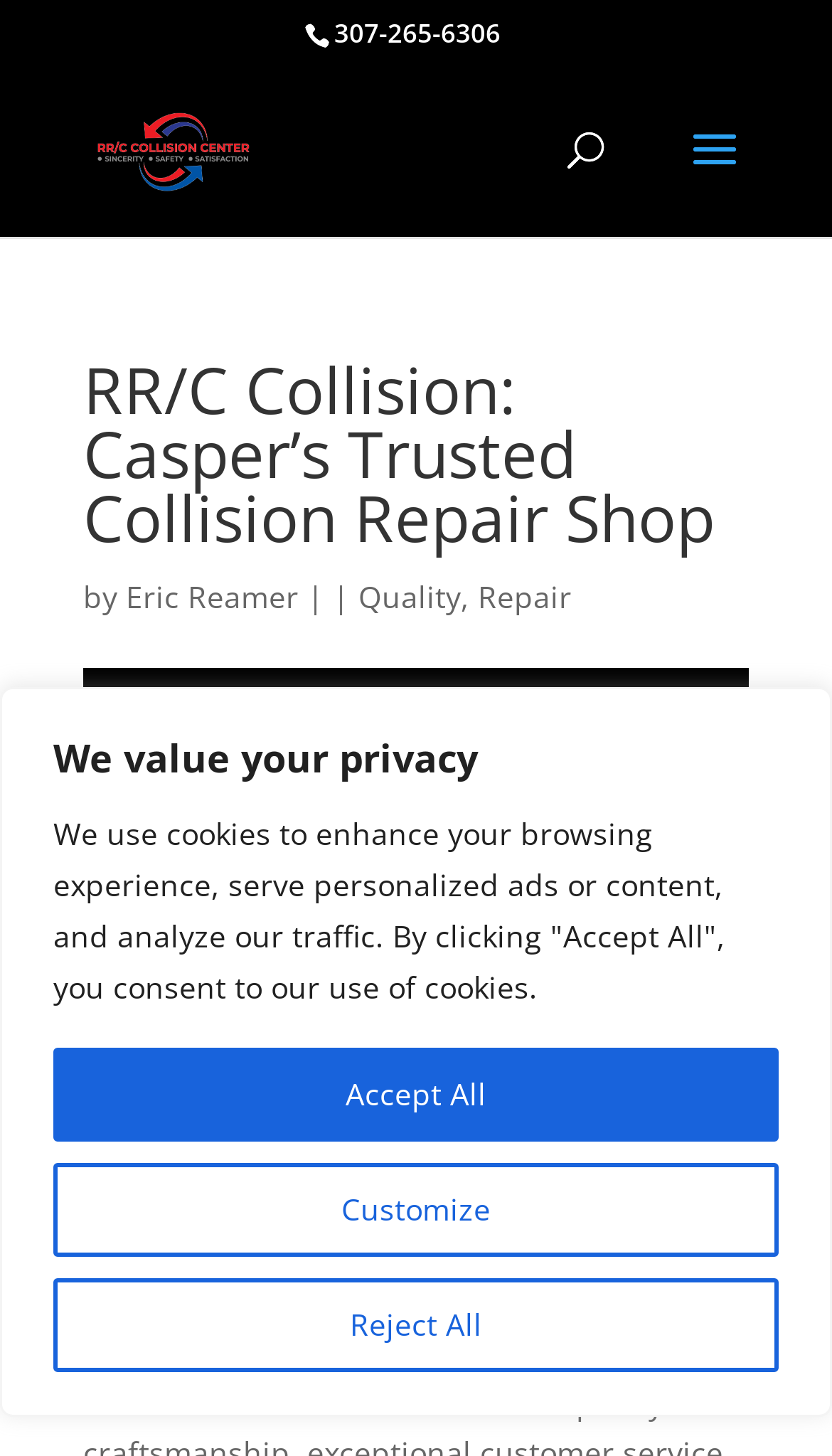Provide a thorough summary of the webpage.

The webpage is about RR/C Collision, a trusted collision repair center in Casper, Wyoming. At the top of the page, there is a notification bar with a message about cookies and privacy, accompanied by three buttons: "Customize", "Reject All", and "Accept All". Below this bar, the phone number "307-265-6306" is displayed prominently.

To the left of the phone number, there is a logo of RR/C Collision, which is an image linked to the company's homepage. Next to the logo, there is a search bar with a placeholder text "Search for:". 

The main content of the page starts with a heading that reads "RR/C Collision: Casper’s Trusted Collision Repair Shop". Below the heading, there is a byline that credits Eric Reamer, followed by a list of keywords including "Quality" and "Repair", separated by commas.

A large image of a car body shop occupies most of the page, with a paragraph of text overlayed on top of it. The text explains the importance of finding a reliable collision repair shop in Casper, Wyoming, and introduces RR/C Collision as the trusted choice. At the bottom of the page, there is a link to RR/C Collision, which is likely a call-to-action to learn more about the company's services.